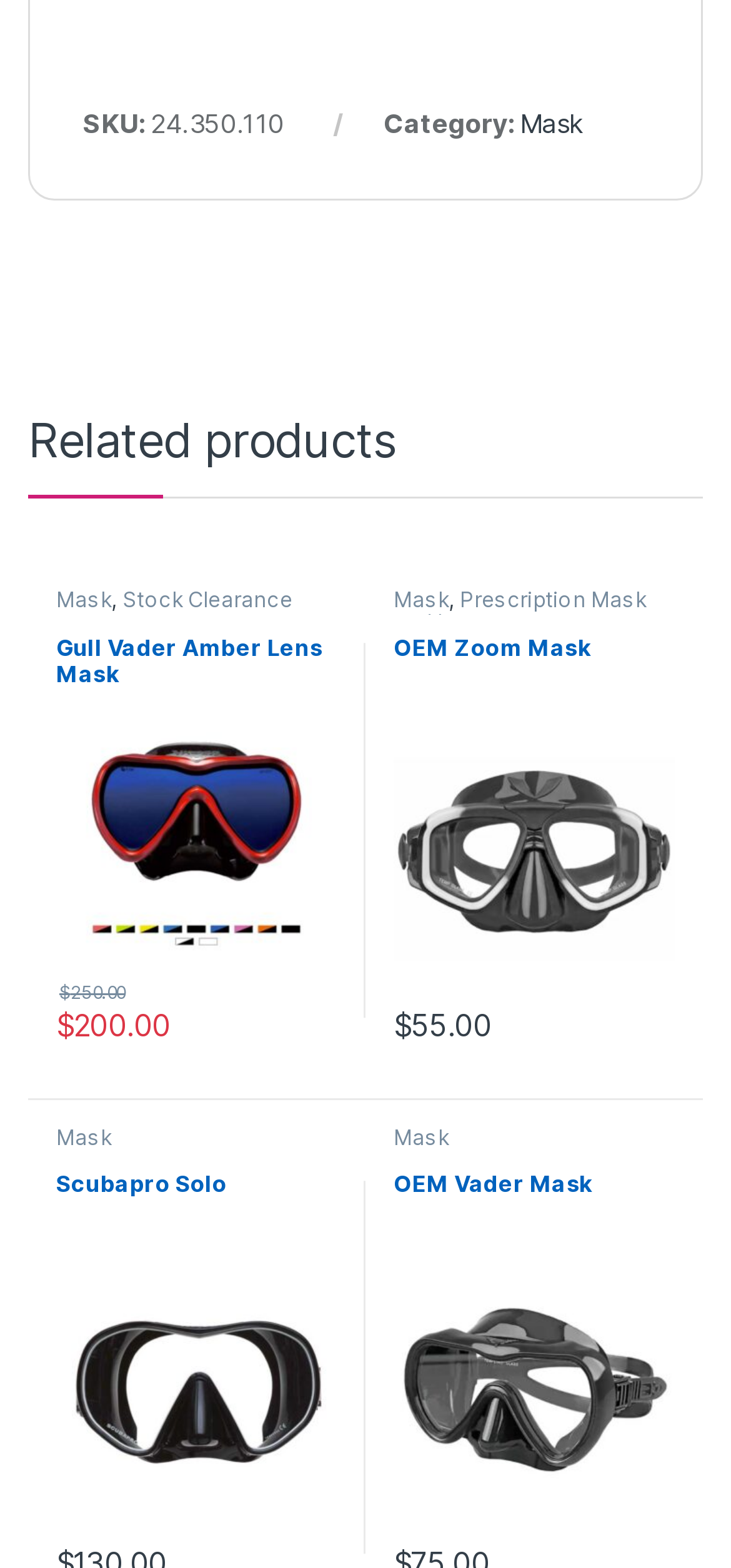How many products have a price lower than $200.00?
Identify the answer in the screenshot and reply with a single word or phrase.

2